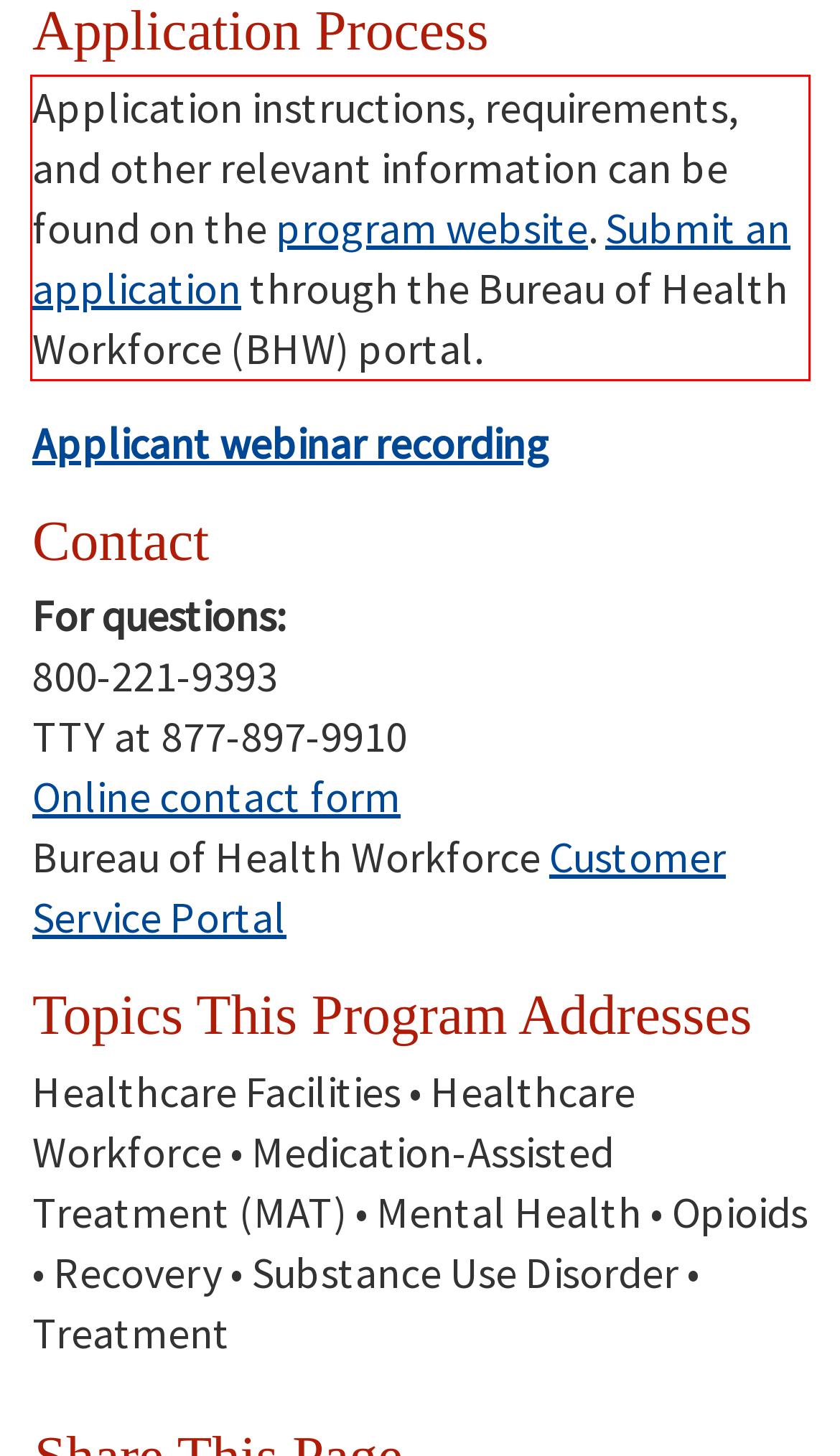Examine the screenshot of the webpage, locate the red bounding box, and perform OCR to extract the text contained within it.

Application instructions, requirements, and other relevant information can be found on the program website. Submit an application through the Bureau of Health Workforce (BHW) portal.